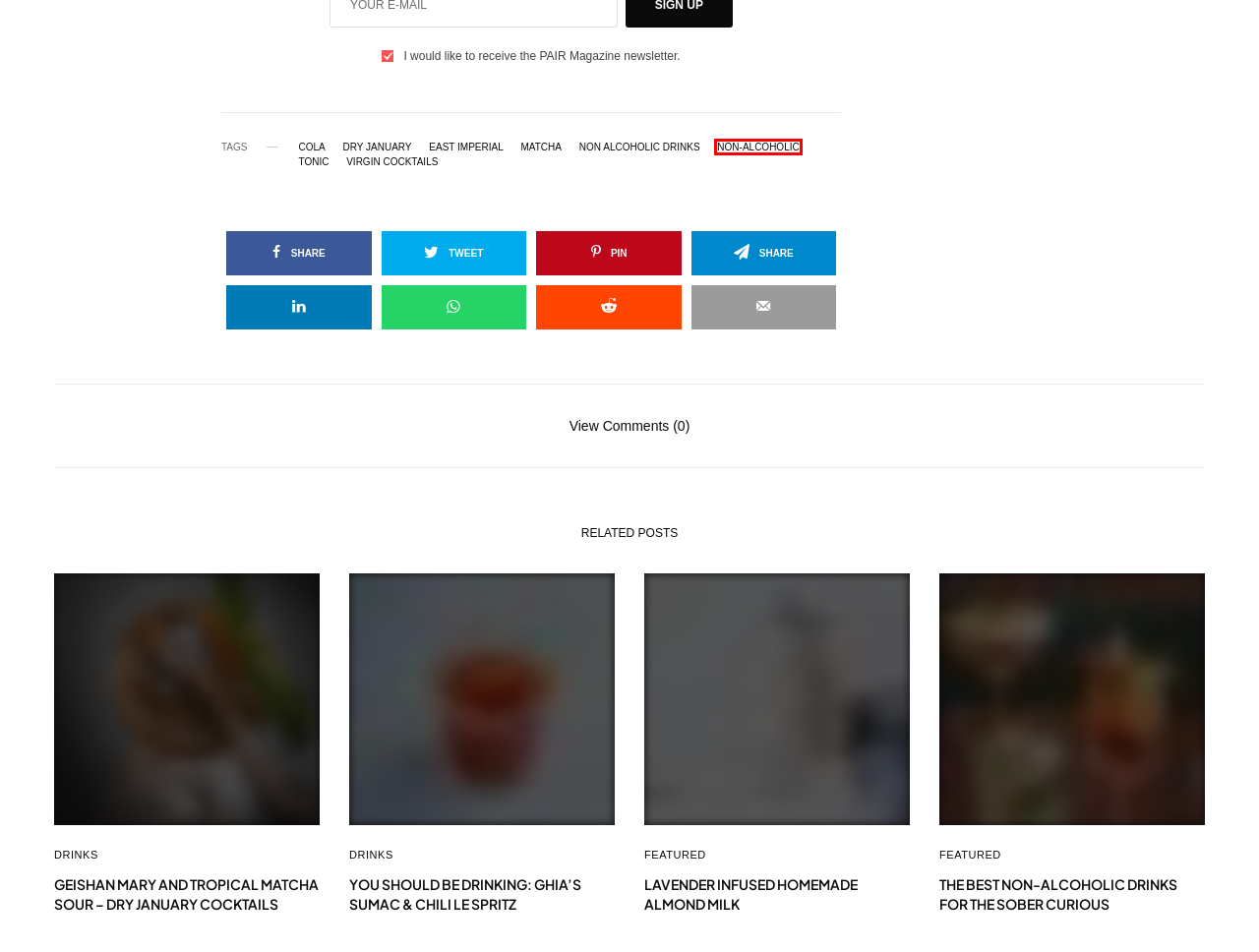You are looking at a webpage screenshot with a red bounding box around an element. Pick the description that best matches the new webpage after interacting with the element in the red bounding box. The possible descriptions are:
A. Non-alcoholic Archives - PAIR Magazine
B. The Best Non-Alcoholic Drinks for the Sober Curious - PAIR Magazine
C. dry january Archives - PAIR Magazine
D. virgin cocktails Archives - PAIR Magazine
E. Lavender Infused Homemade Almond Milk
F. non alcoholic drinks Archives - PAIR Magazine
G. east imperial Archives - PAIR Magazine
H. You Should be Drinking: Ghia’s Sumac & Chili Le Spritz

A